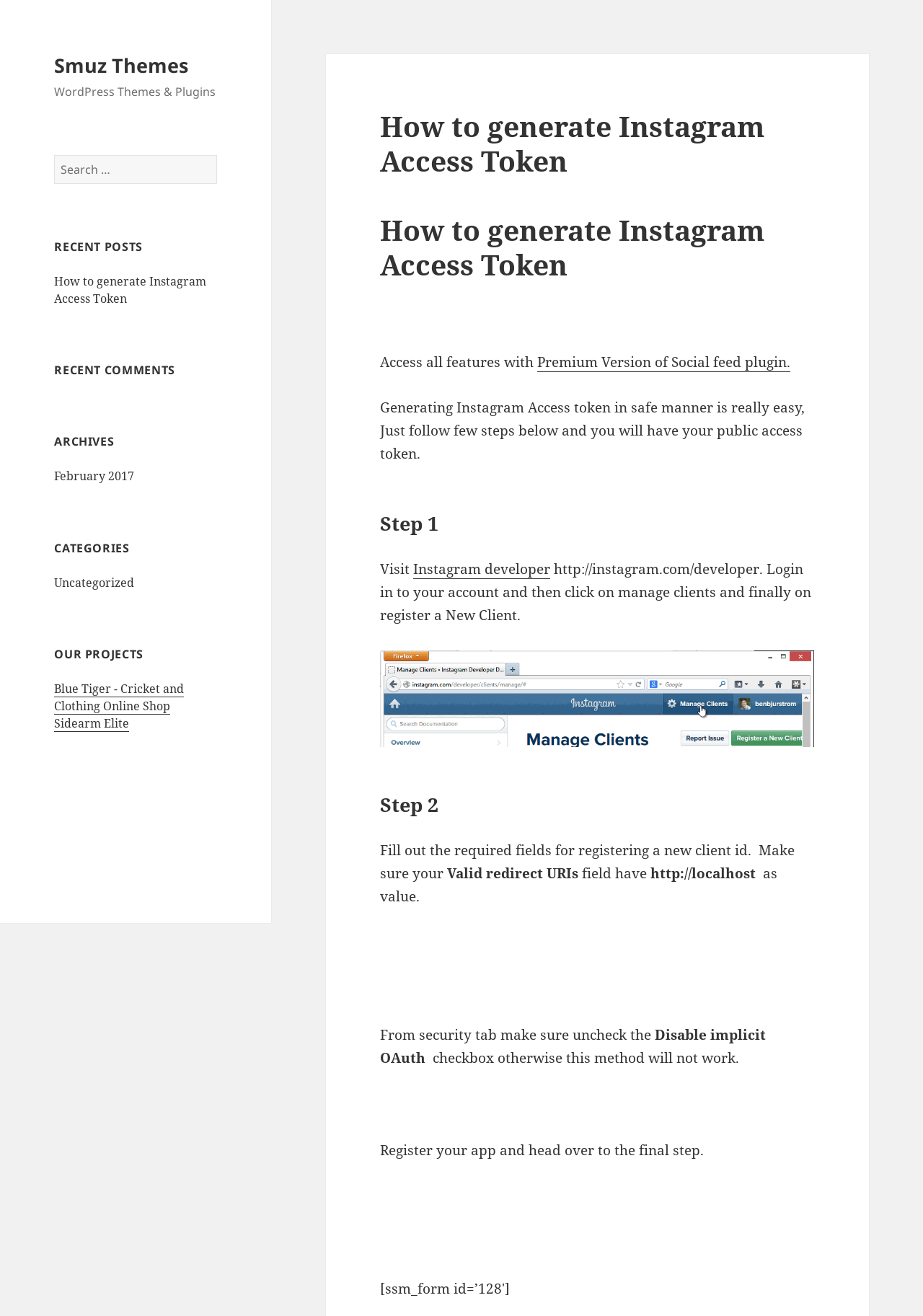What is the website about?
Carefully examine the image and provide a detailed answer to the question.

Based on the meta description and the content of the webpage, it appears that the website is about WordPress themes and plugins, providing resources and information for users to explore and utilize.